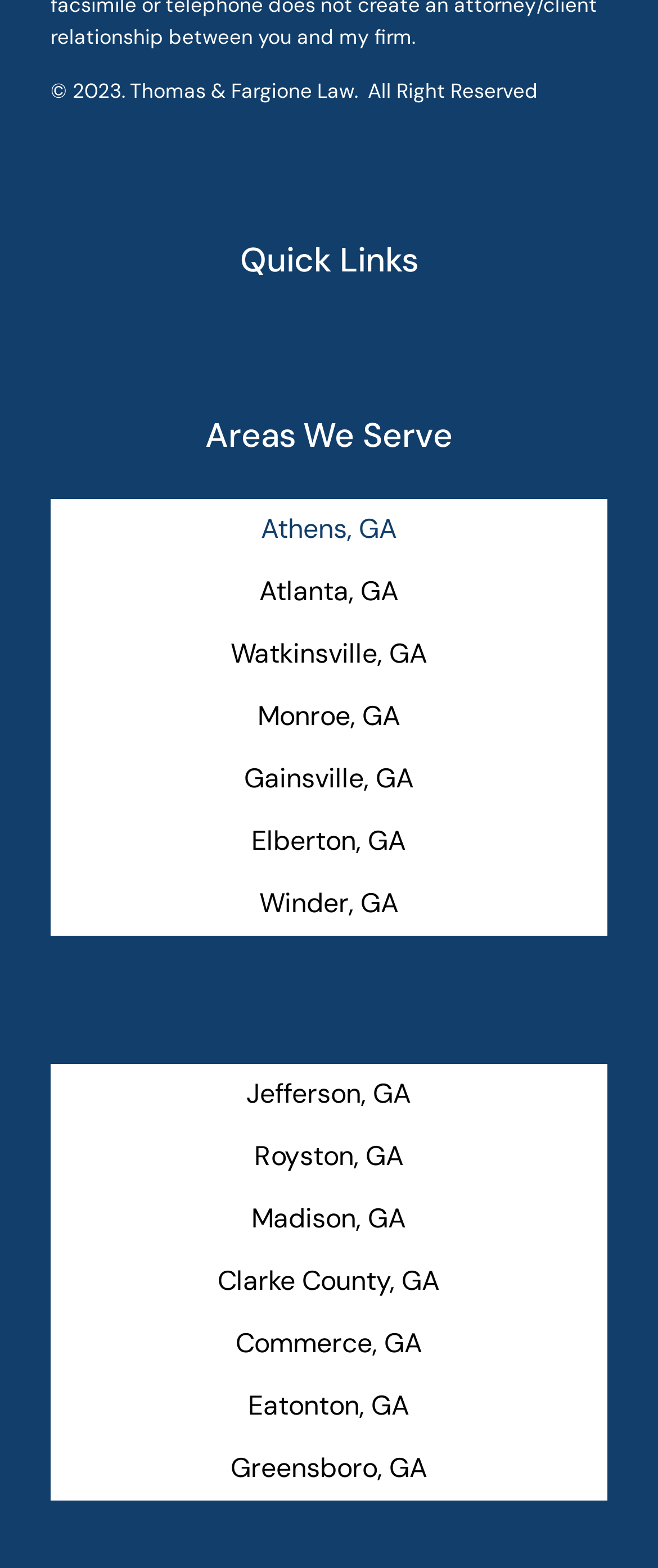Specify the bounding box coordinates of the region I need to click to perform the following instruction: "Explore copywriting for non-profits". The coordinates must be four float numbers in the range of 0 to 1, i.e., [left, top, right, bottom].

None